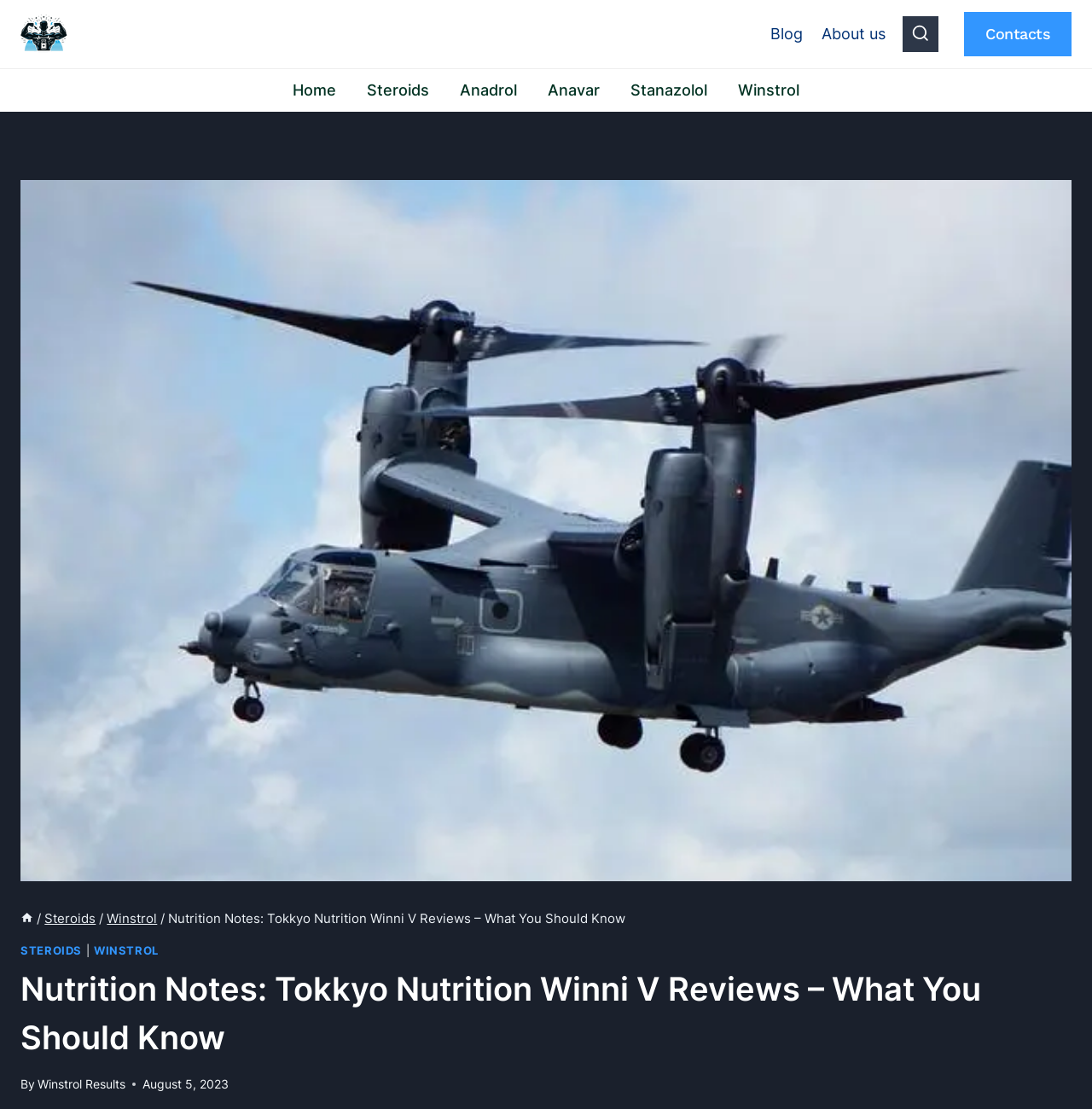Identify the bounding box for the UI element specified in this description: "Search". The coordinates must be four float numbers between 0 and 1, formatted as [left, top, right, bottom].

[0.827, 0.015, 0.859, 0.047]